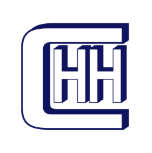What is the likely purpose of the logo?
Answer briefly with a single word or phrase based on the image.

Brand recognition